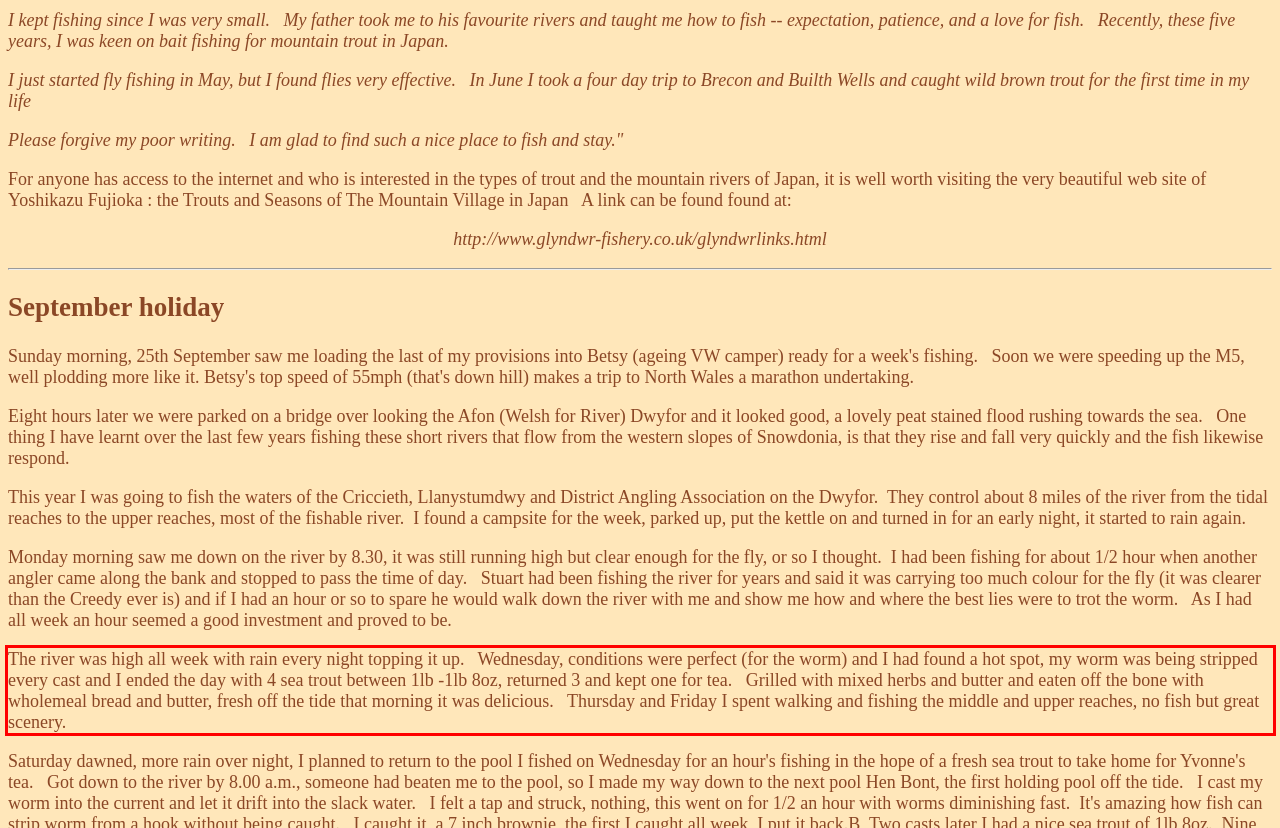From the provided screenshot, extract the text content that is enclosed within the red bounding box.

The river was high all week with rain every night topping it up. Wednesday, conditions were perfect (for the worm) and I had found a hot spot, my worm was being stripped every cast and I ended the day with 4 sea trout between 1lb -1lb 8oz, returned 3 and kept one for tea. Grilled with mixed herbs and butter and eaten off the bone with wholemeal bread and butter, fresh off the tide that morning it was delicious. Thursday and Friday I spent walking and fishing the middle and upper reaches, no fish but great scenery.